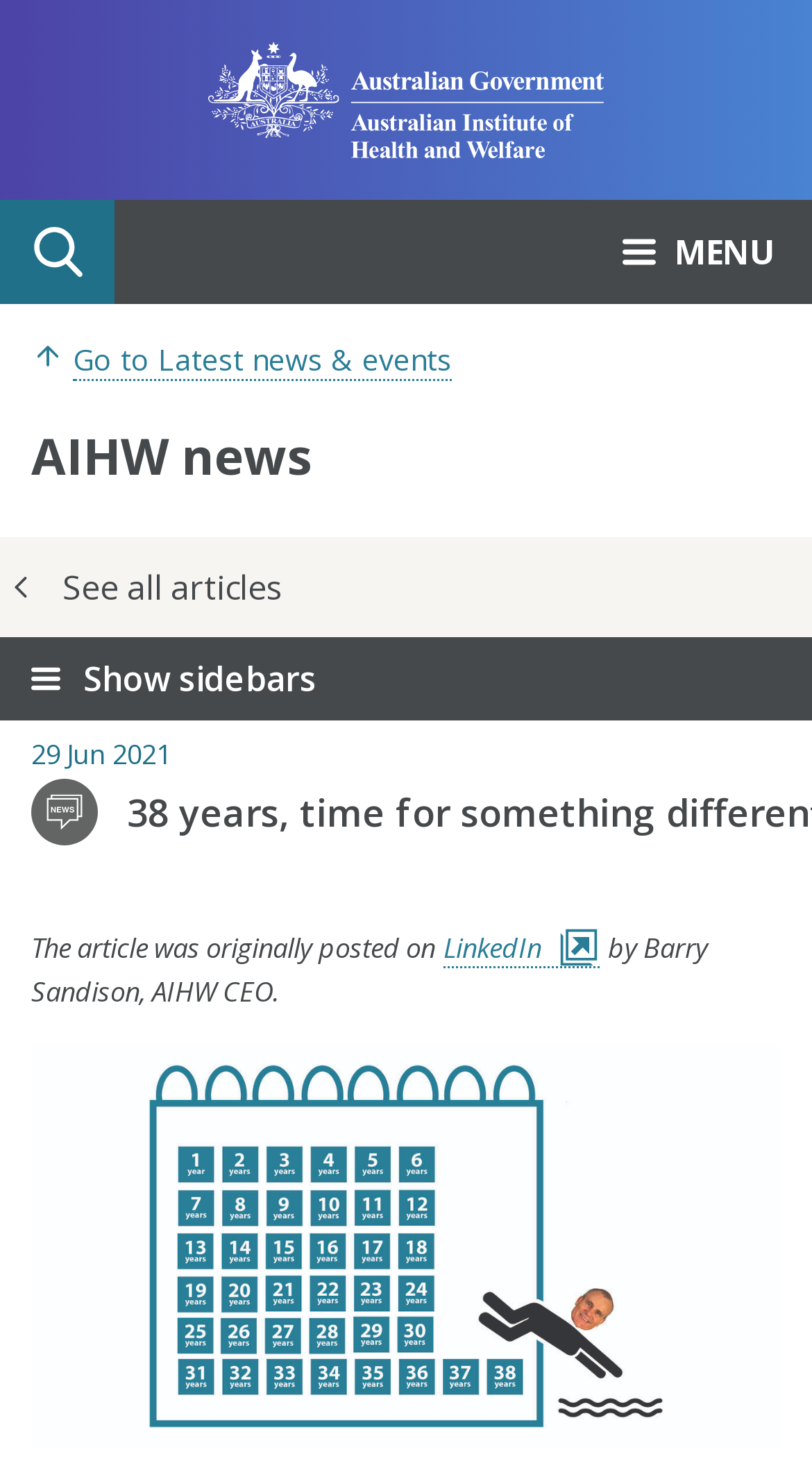Generate a detailed explanation of the webpage's features and information.

The webpage is about an article titled "38 years, time for something different!" on the Australian Institute of Health and Welfare website. At the top left corner, there is a logo of the Australian Government and the Australian Institute of Health and Welfare, which is also a link to the home page. Next to the logo, there is a search bar with a search button. On the top right corner, there is a menu button labeled "MENU".

Below the top navigation, there is a breadcrumb navigation section that shows the current location as "Latest news & events". Following this, there is a heading that reads "AIHW news". 

On the left side of the page, there is a complementary section that can be collapsed or expanded. Within this section, there is a link to show or hide the sidebars. 

The main content of the page starts with a timestamp of "29 Jun 2021". The article title "38 years, time for something different!" is displayed prominently. The article text begins with "The article was originally posted on" and includes a link to LinkedIn, an external site. The text continues with "by Barry Sandison, AIHW CEO."